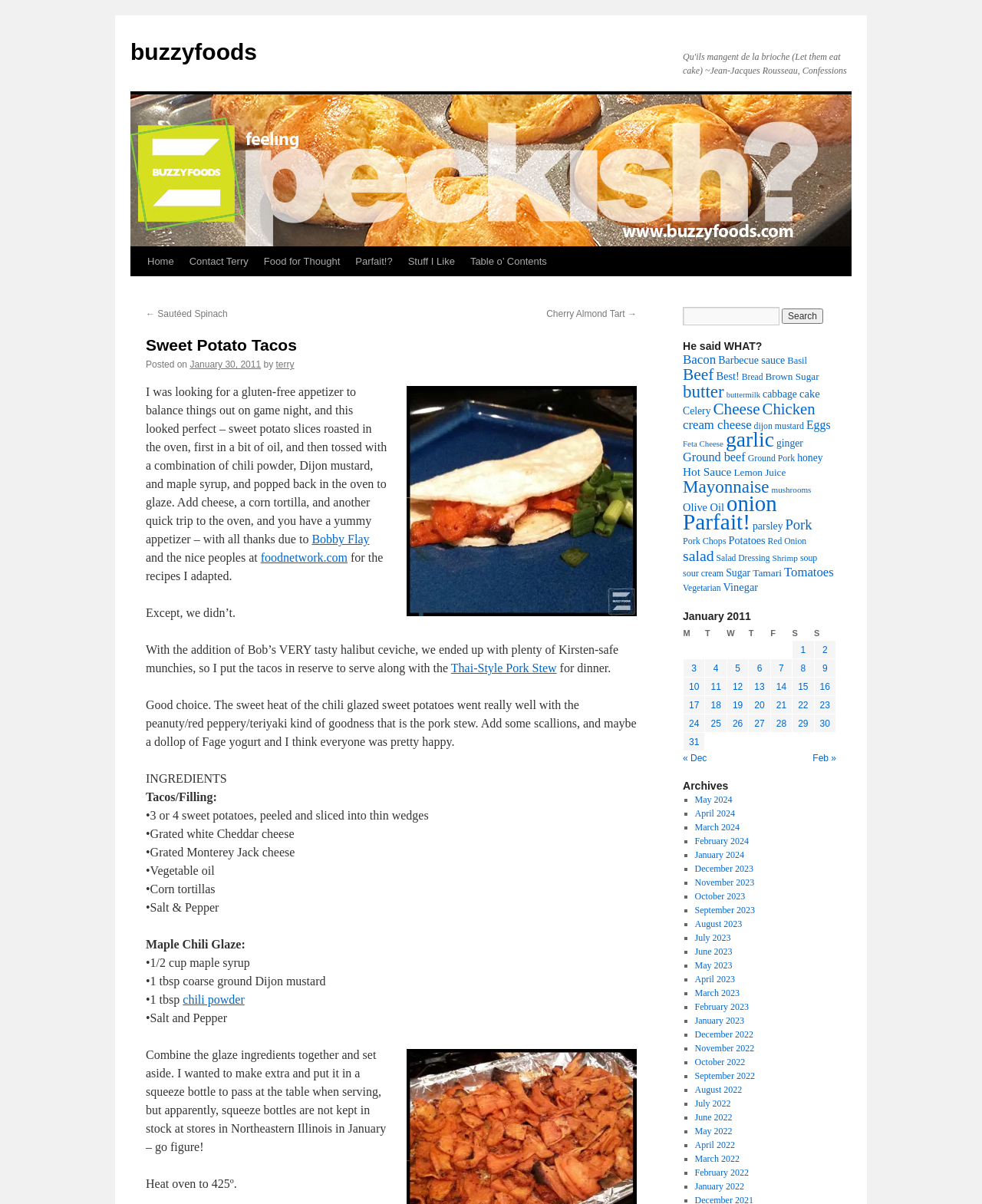Can you look at the image and give a comprehensive answer to the question:
What is the temperature required for baking the sweet potatoes?

The recipe instructs to 'Heat oven to 425º', which is the temperature required for baking the sweet potatoes.